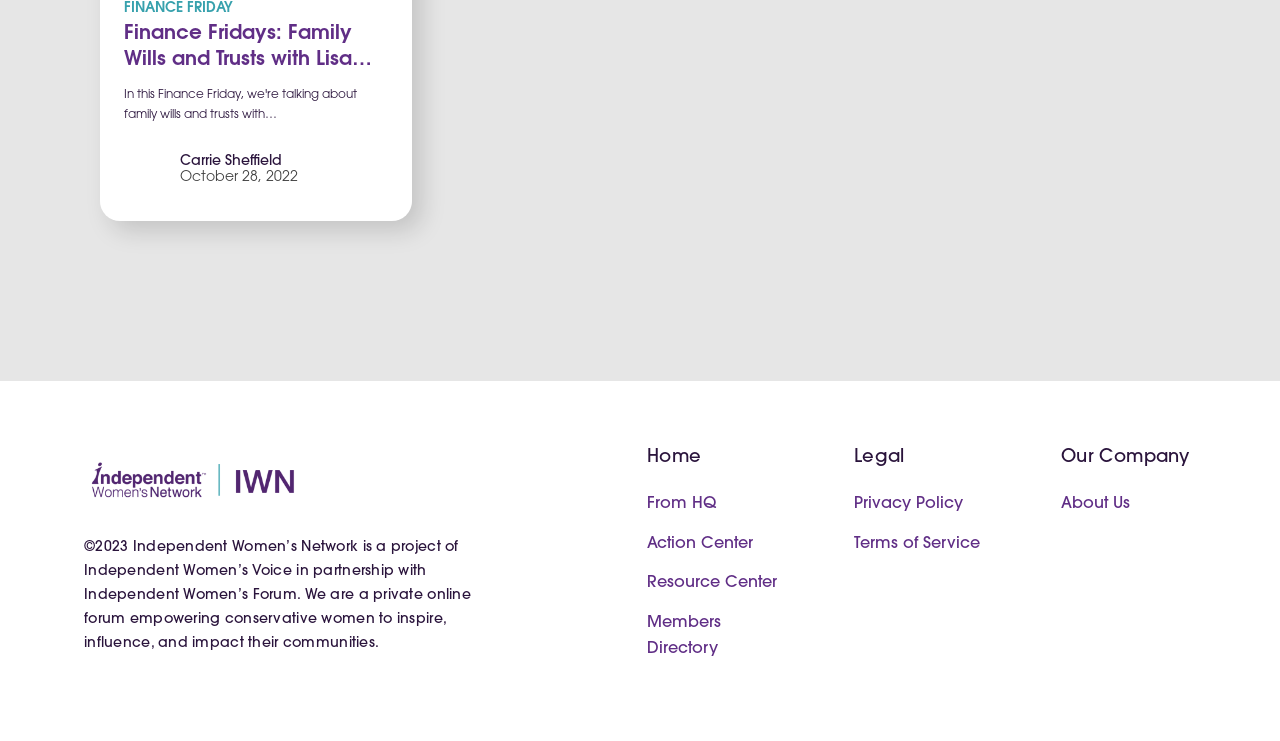Determine the bounding box coordinates of the clickable element necessary to fulfill the instruction: "Read about Family Wills and Trusts". Provide the coordinates as four float numbers within the 0 to 1 range, i.e., [left, top, right, bottom].

[0.097, 0.029, 0.303, 0.099]